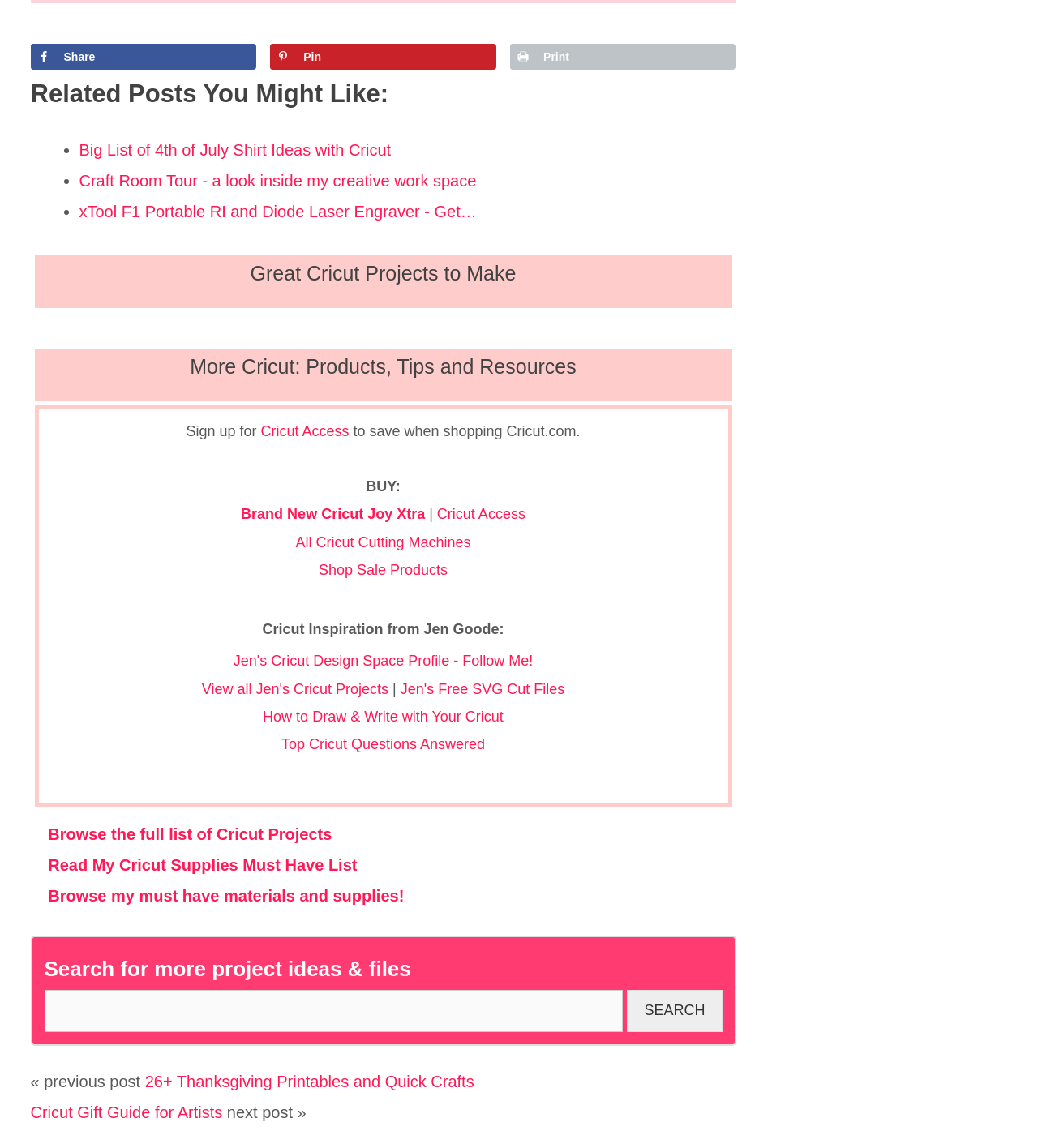Identify the bounding box coordinates for the element you need to click to achieve the following task: "Open the 'Open by Appointment' link". The coordinates must be four float values ranging from 0 to 1, formatted as [left, top, right, bottom].

None